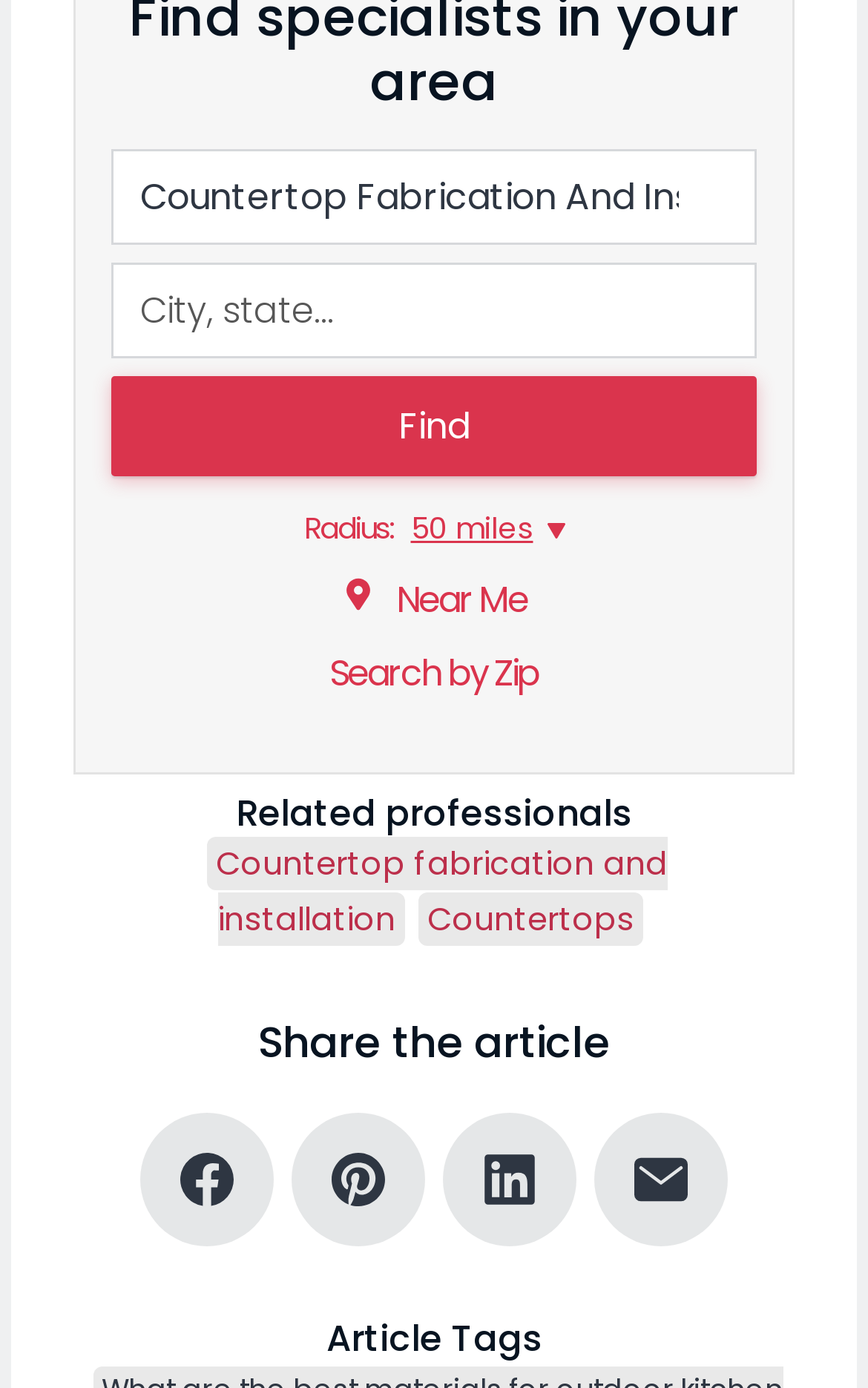What is the default search service or product?
Provide an in-depth and detailed explanation in response to the question.

The default search service or product can be found in the search box with the label 'Search Service or Product'. The text 'Countertop Fabrication And Installation' is already filled in, indicating that it is the default search service or product.